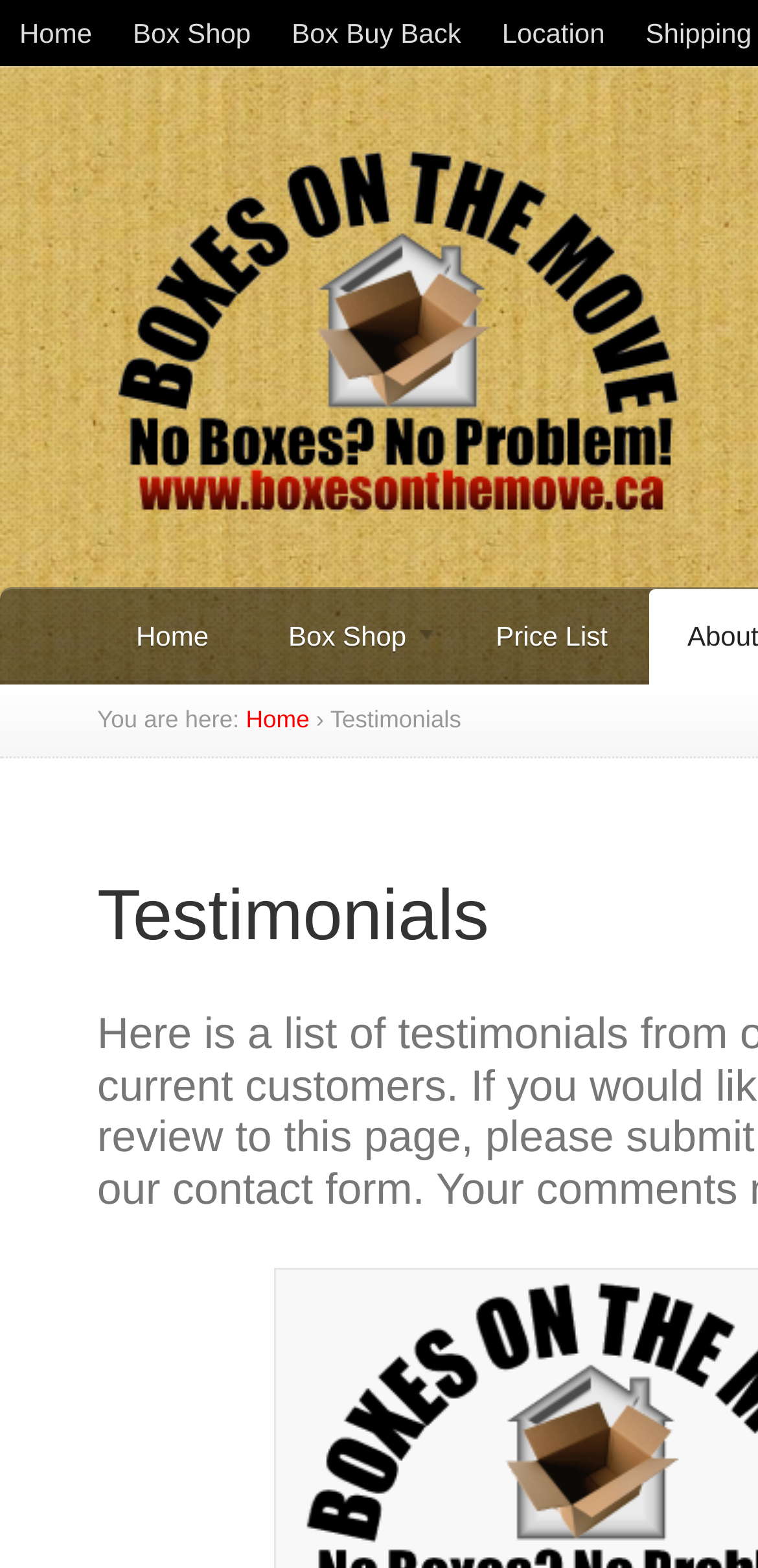Identify the bounding box coordinates for the element you need to click to achieve the following task: "Click on Scholarship Essay". Provide the bounding box coordinates as four float numbers between 0 and 1, in the form [left, top, right, bottom].

None